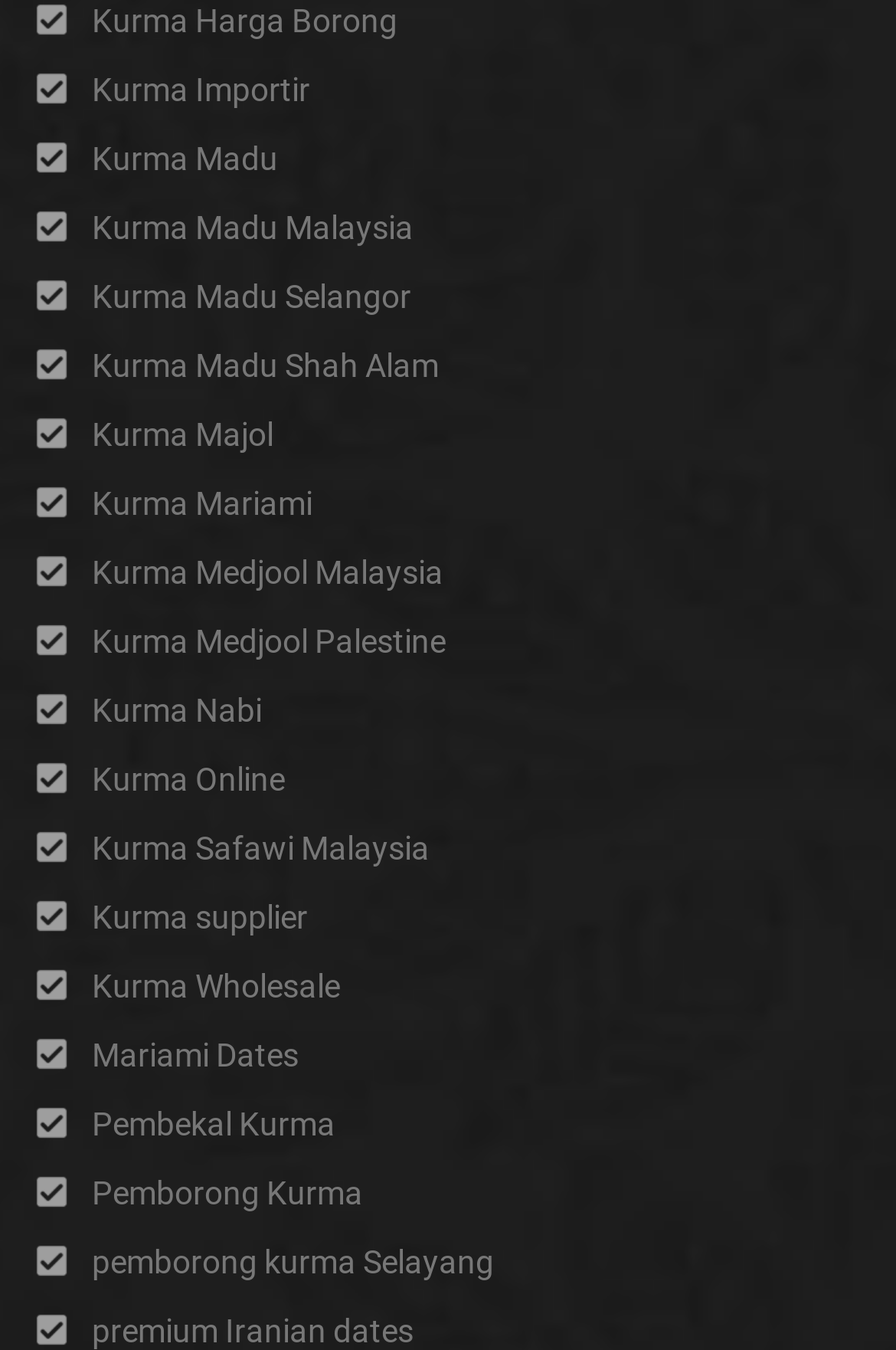What is the first type of Kurma listed?
Give a one-word or short-phrase answer derived from the screenshot.

Kurma Harga Borong